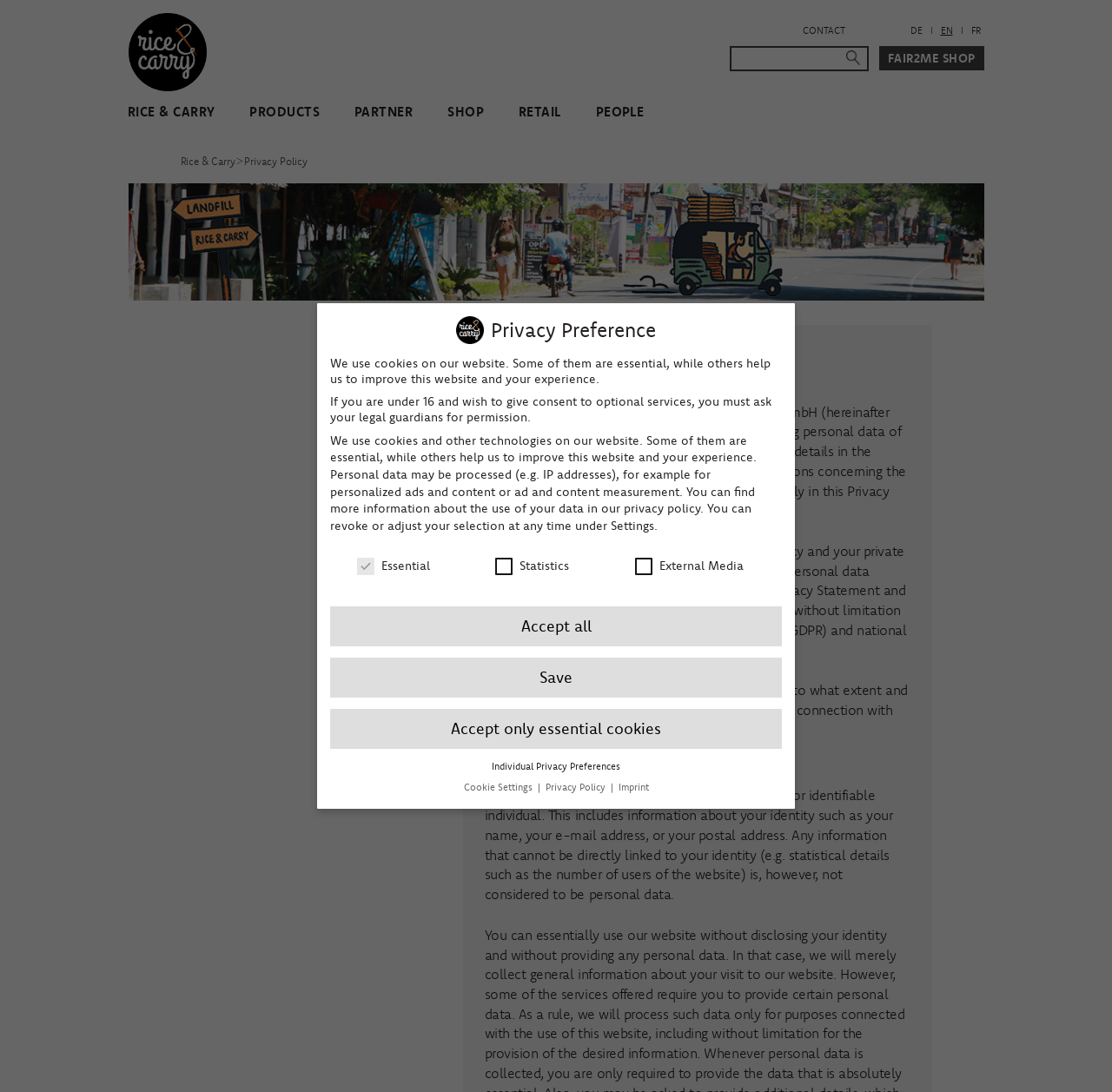What are the three types of cookies used on the website?
Answer the question with as much detail as you can, using the image as a reference.

I found the answer by looking at the 'Privacy Preference' section of the webpage, which lists the three types of cookies used on the website: Essential, Statistics, and External Media.